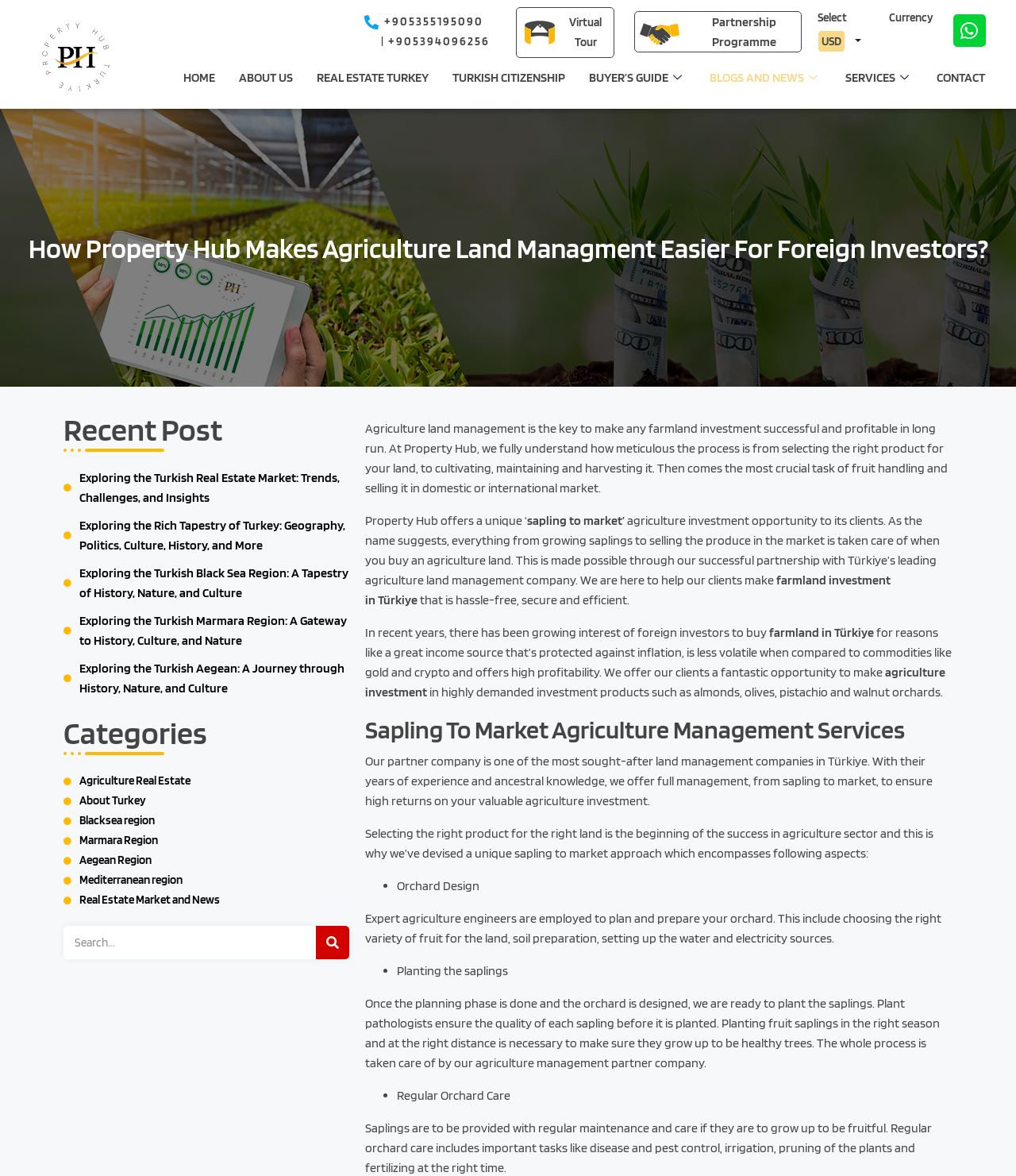Detail the various sections and features present on the webpage.

This webpage is about Property Hub Turkey, a company that provides agriculture land management services to foreign investors. At the top of the page, there are several links, including phone numbers, a virtual tour link, and a partnership program link. Below these links, there is a currency selection dropdown menu and a logo of Property Hub Turkey.

The main content of the page is divided into several sections. The first section has a heading that asks how Property Hub makes agriculture land management easier for foreign investors. Below this heading, there is a paragraph of text that explains the importance of agriculture land management and how Property Hub offers a unique "sapling to market" approach to make farmland investment successful and profitable.

The next section has a heading that says "Recent Post" and lists several links to blog articles about the Turkish real estate market, geography, politics, culture, and history. Below this section, there is a heading that says "Categories" and lists several links to categories such as agriculture real estate, about Turkey, and different regions of Turkey.

On the right side of the page, there is a search bar with a search button. Below the search bar, there is a section that explains the benefits of investing in farmland in Turkey, including a great income source that's protected against inflation and offers high profitability.

The main content of the page continues with a section that explains Property Hub's "sapling to market" approach, which includes selecting the right product for the right land, cultivating, maintaining, and harvesting, and finally selling the produce in the domestic or international market. This section also lists several aspects of their approach, including orchard design, planting saplings, and regular orchard care.

At the bottom of the page, there are several links to different sections of the website, including home, about us, real estate Turkey, Turkish citizenship, buyer's guide, blogs and news, services, and contact.